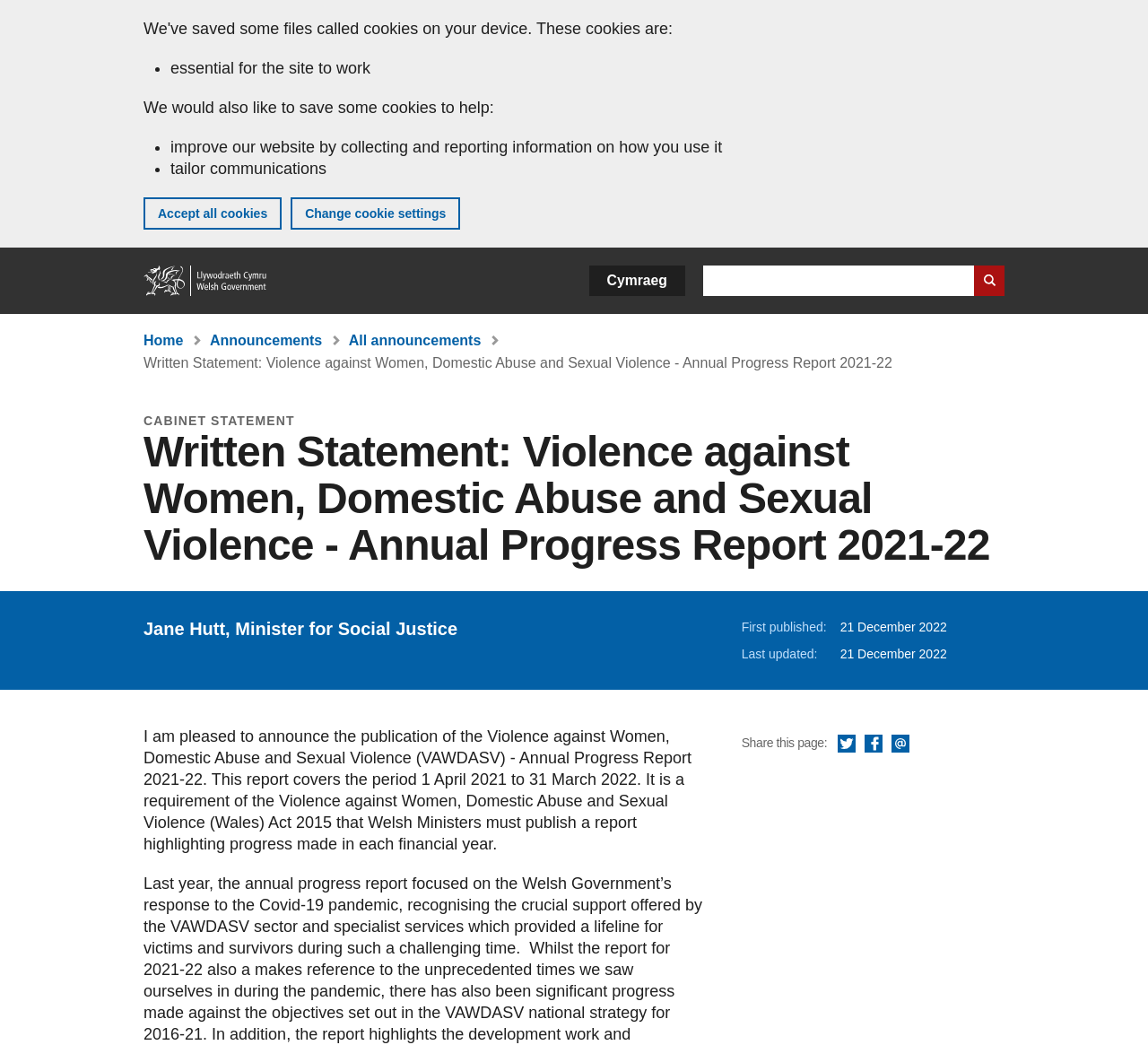Find the bounding box coordinates of the area that needs to be clicked in order to achieve the following instruction: "Check Article Review Status". The coordinates should be specified as four float numbers between 0 and 1, i.e., [left, top, right, bottom].

None